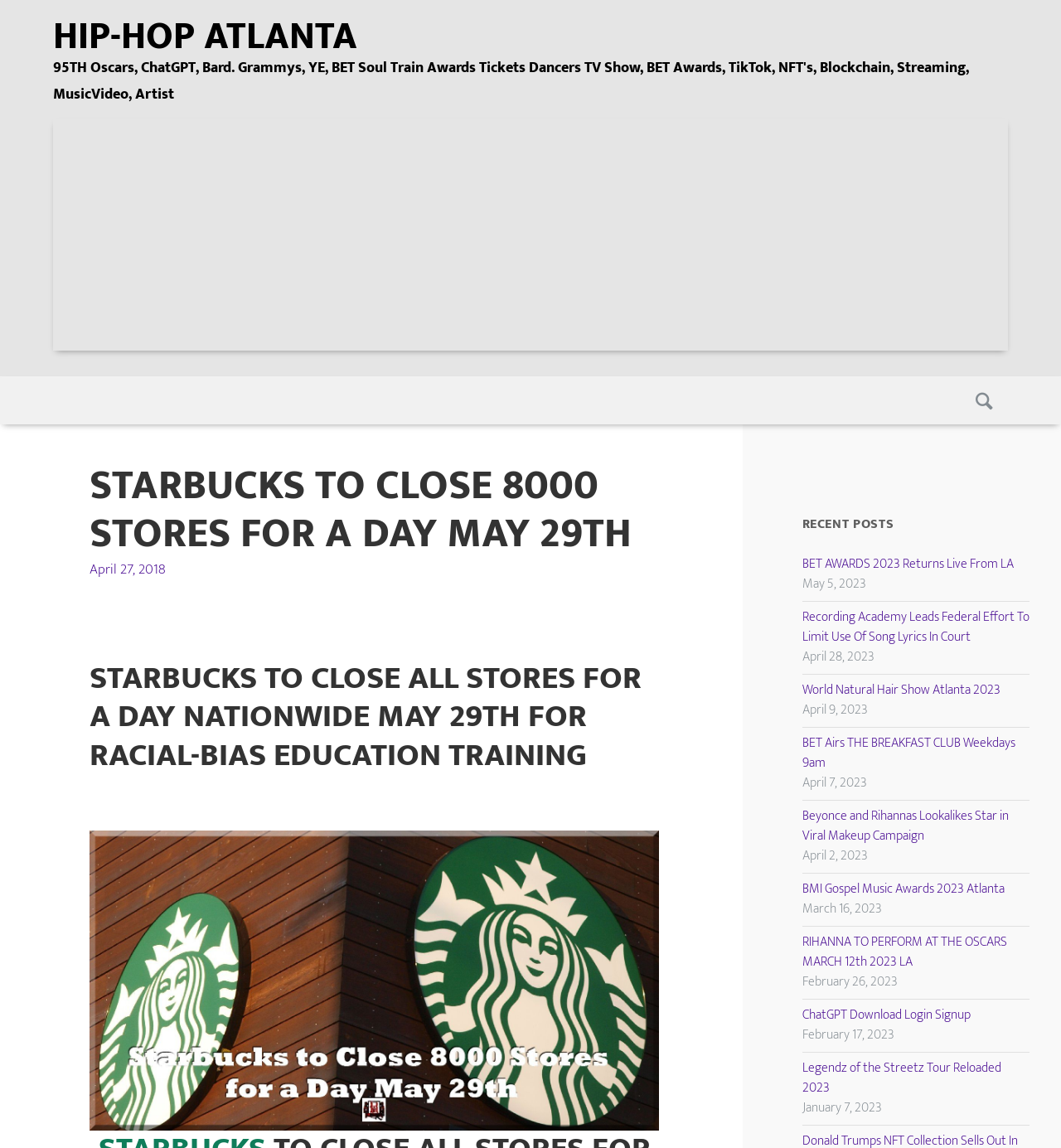Indicate the bounding box coordinates of the element that needs to be clicked to satisfy the following instruction: "Read about the BET AWARDS 2023". The coordinates should be four float numbers between 0 and 1, i.e., [left, top, right, bottom].

[0.756, 0.482, 0.955, 0.501]